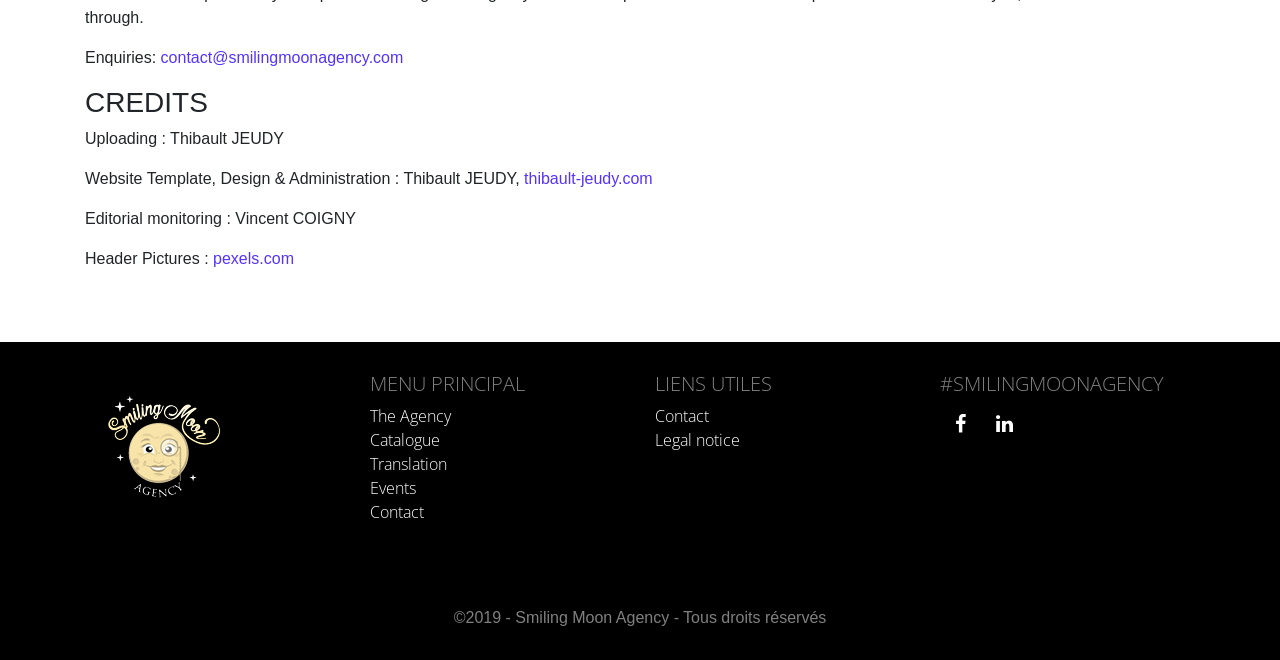Please identify the bounding box coordinates of the element on the webpage that should be clicked to follow this instruction: "check legal notice". The bounding box coordinates should be given as four float numbers between 0 and 1, formatted as [left, top, right, bottom].

[0.512, 0.651, 0.578, 0.684]